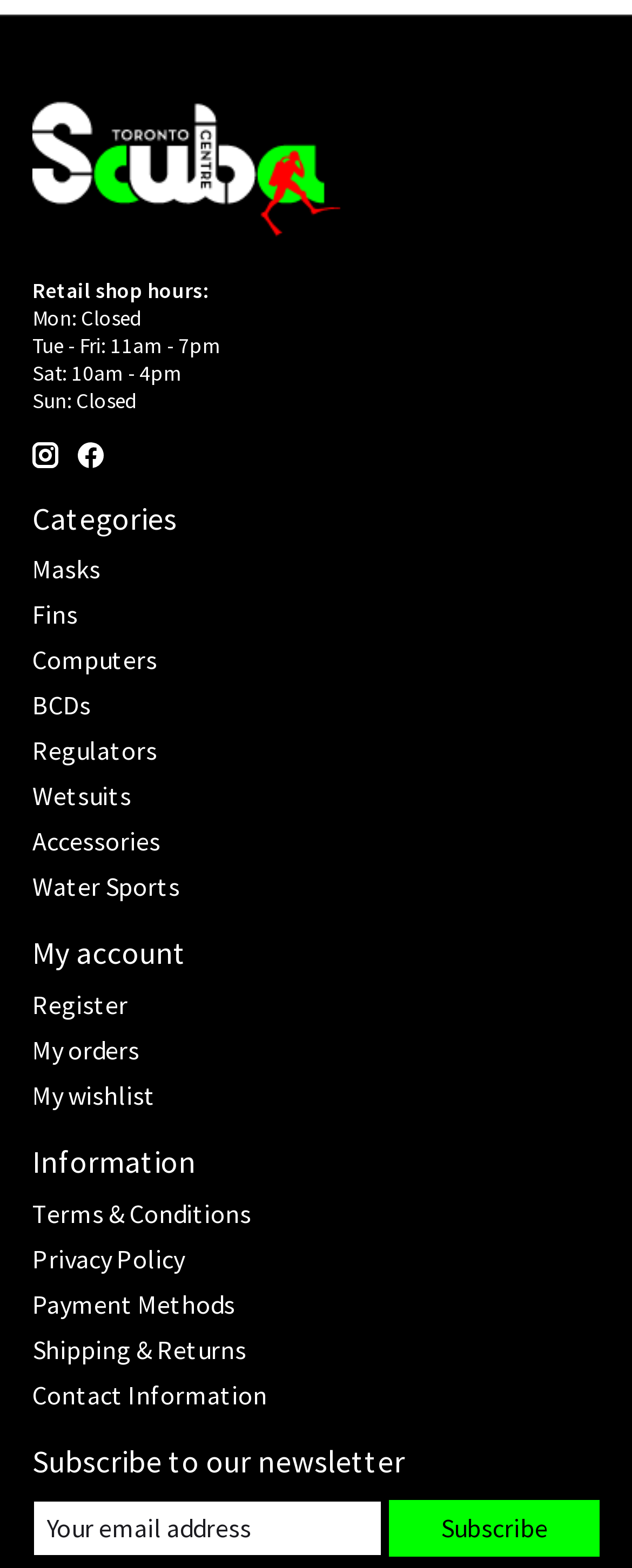Respond with a single word or phrase to the following question: What are the shop hours on Tuesday?

11am - 7pm